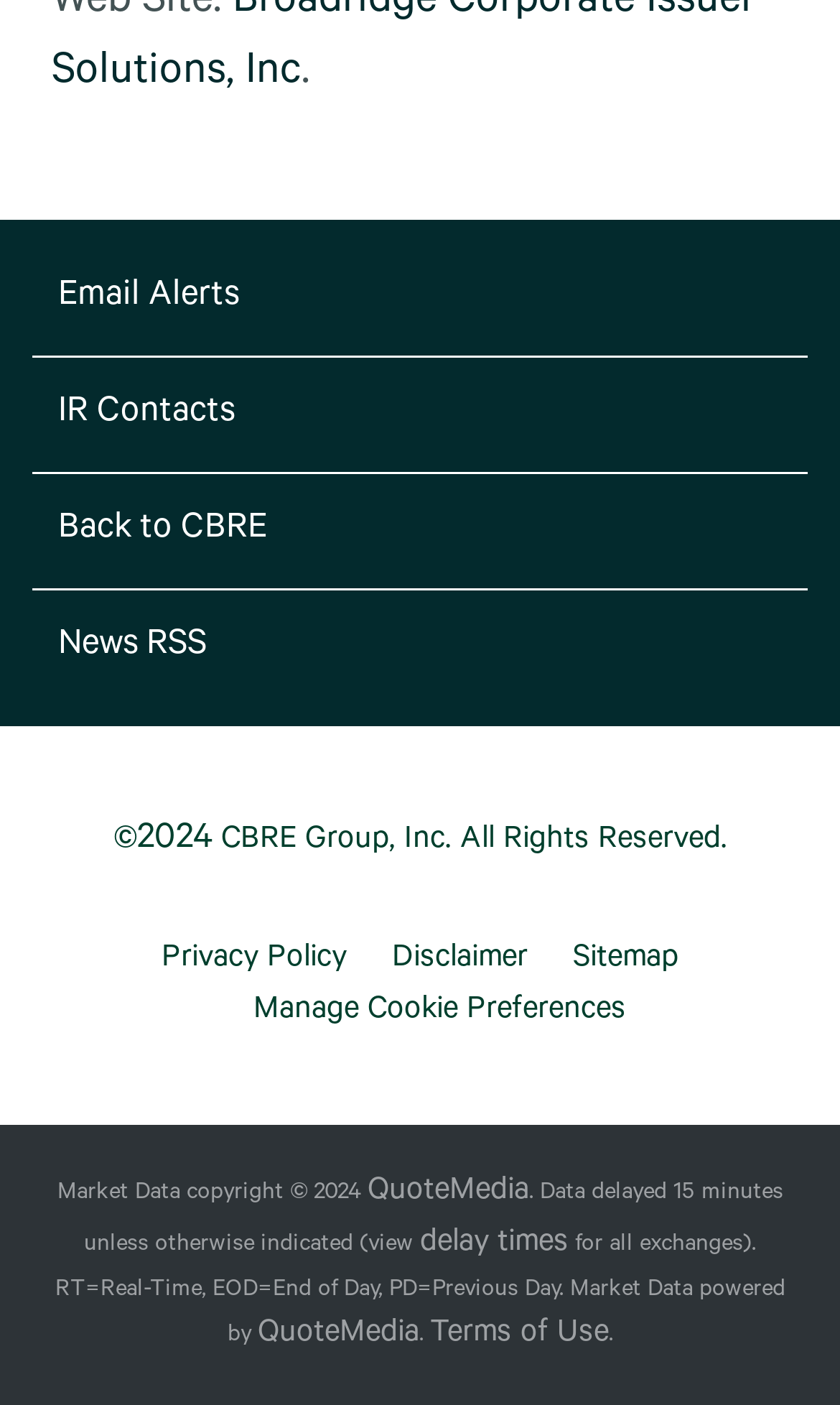What is the purpose of the 'Manage Cookie Preferences' button?
Use the information from the screenshot to give a comprehensive response to the question.

The 'Manage Cookie Preferences' button is located at the bottom of the webpage, and its purpose is to allow users to manage their cookie preferences. This is likely related to the website's use of cookies and the user's ability to control their settings.